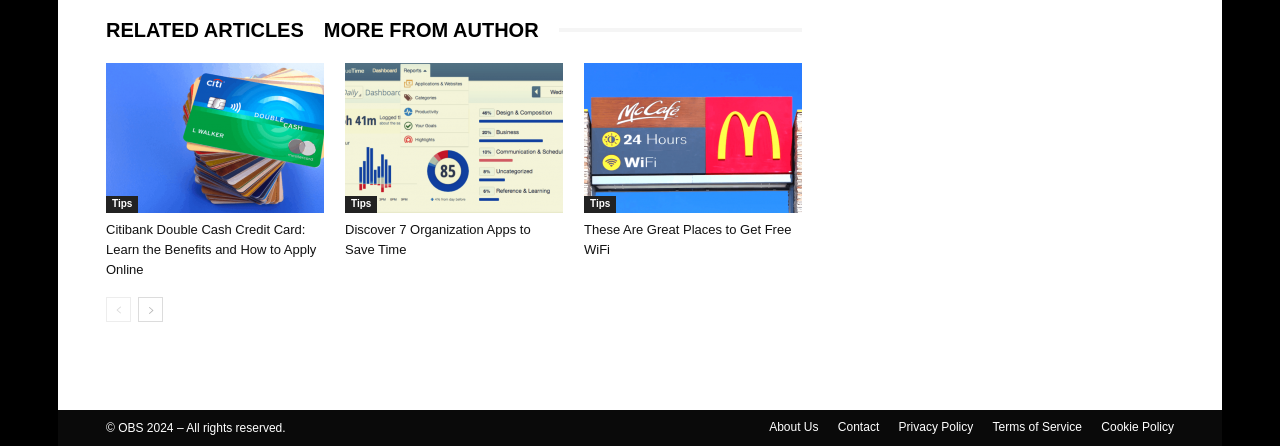What is the copyright information on this page?
Please respond to the question with as much detail as possible.

I found the copyright information at the bottom of the page, which is a StaticText element with ID 76. The text of this element is '© OBS 2024 – All rights reserved.'. Therefore, I concluded that the copyright information on this page is 'OBS 2024'.